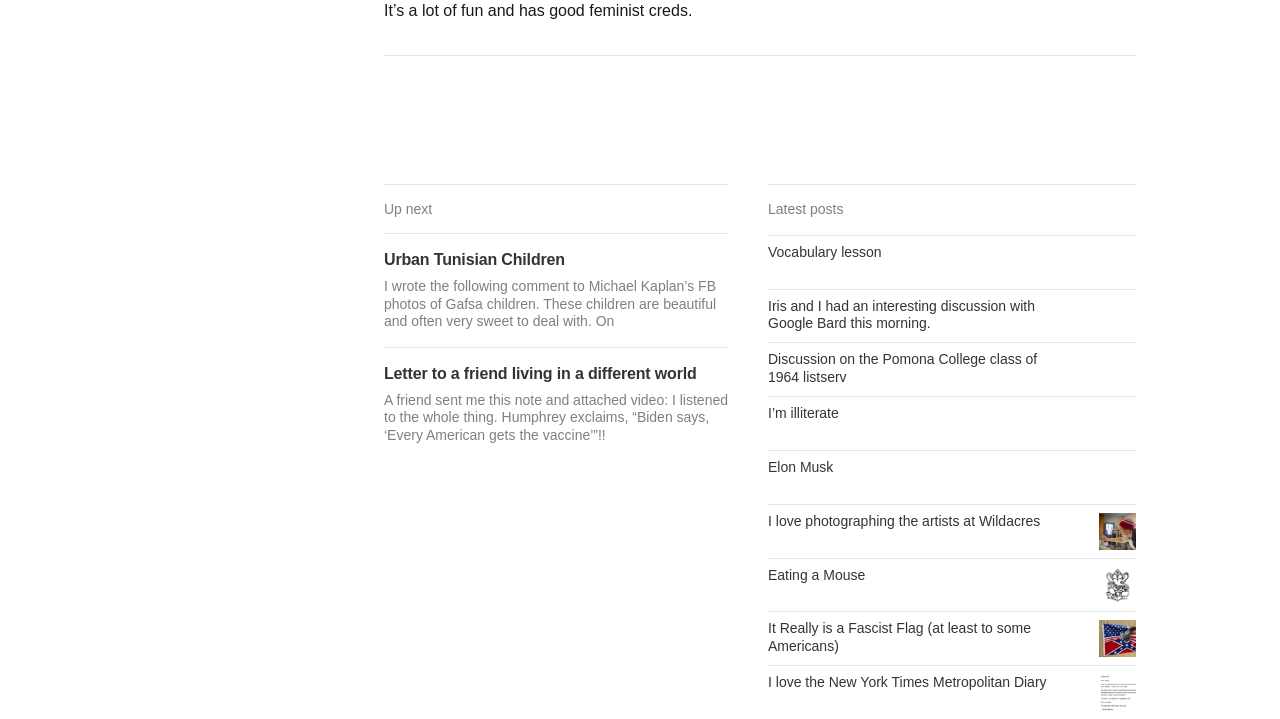What is the topic of the first link?
Using the image as a reference, answer the question with a short word or phrase.

Urban Tunisian Children